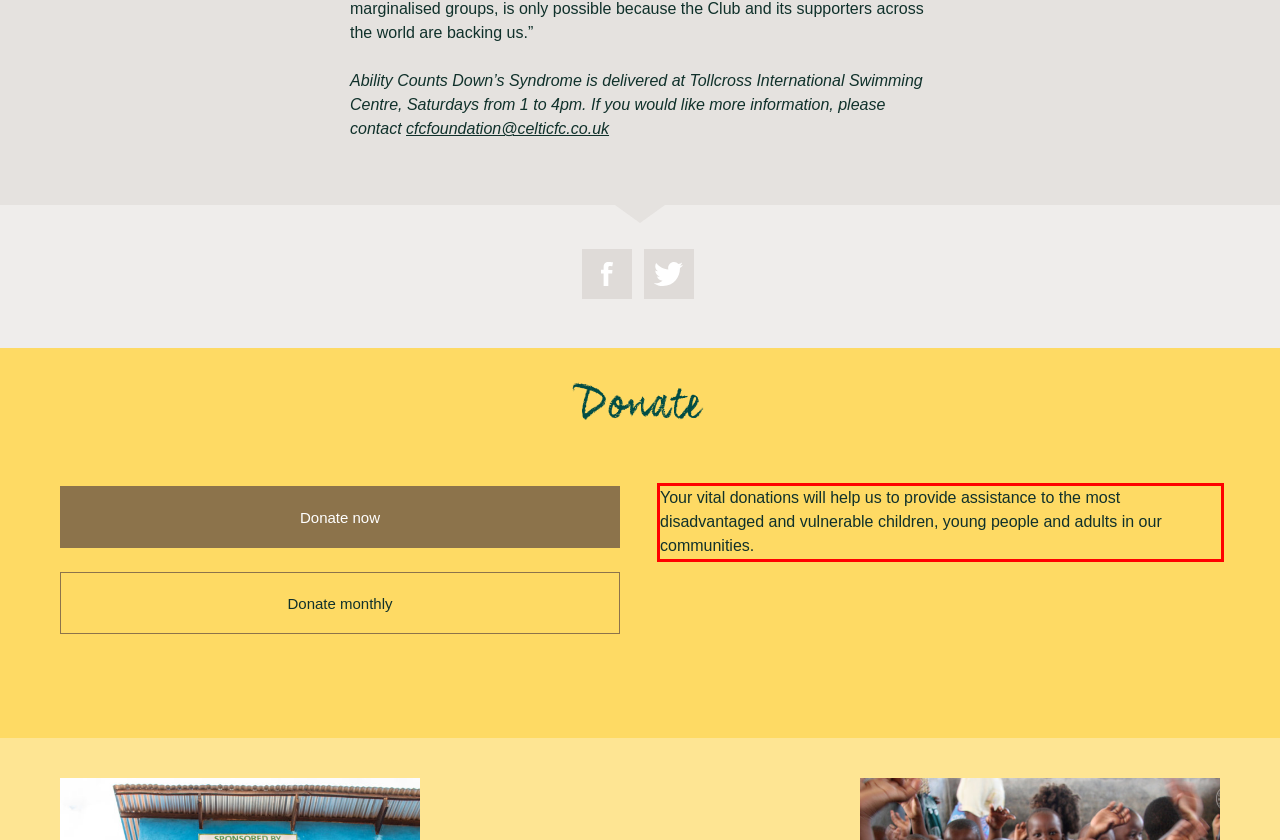Please extract the text content from the UI element enclosed by the red rectangle in the screenshot.

Your vital donations will help us to provide assistance to the most disadvantaged and vulnerable children, young people and adults in our communities.